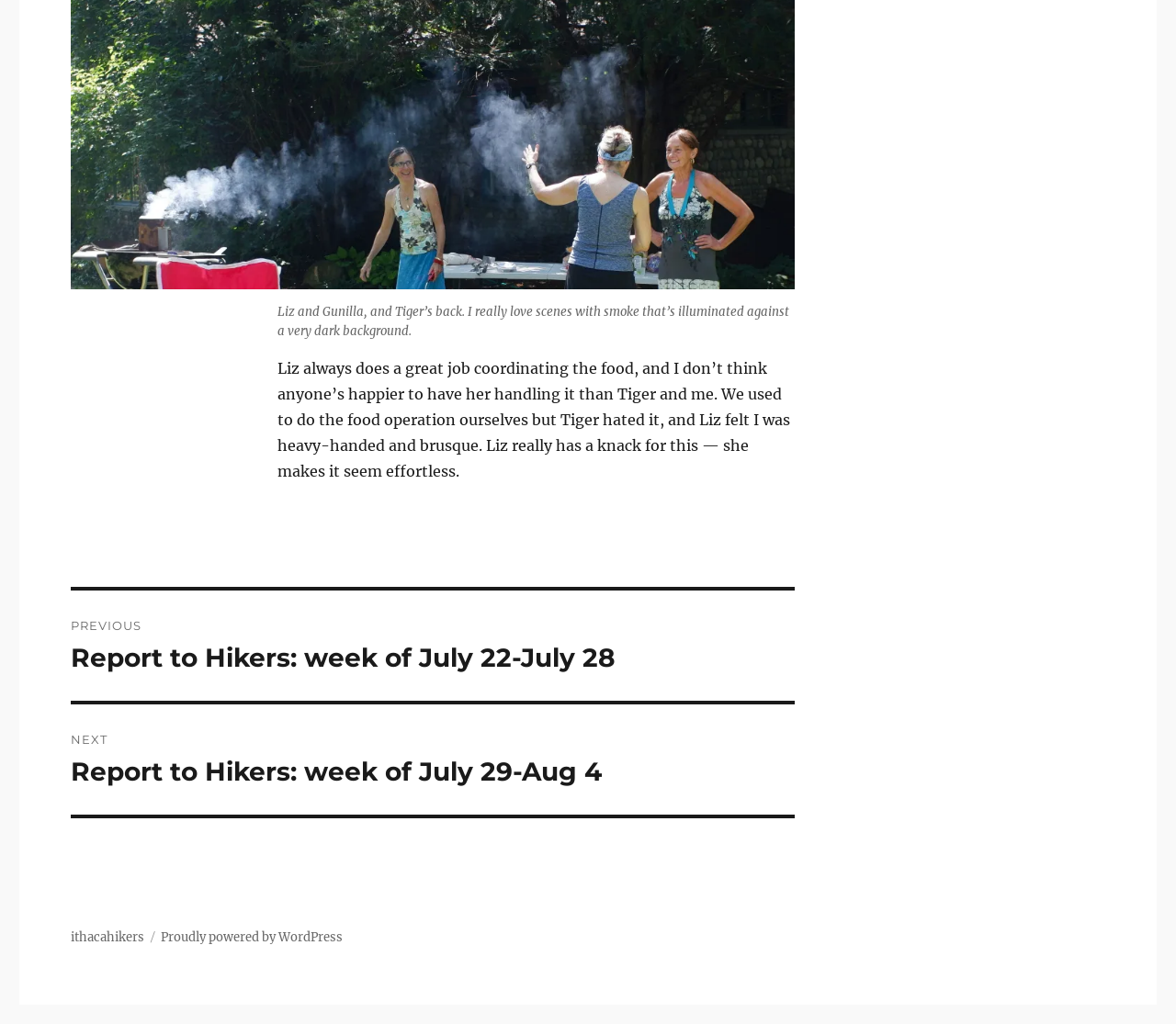Bounding box coordinates are given in the format (top-left x, top-left y, bottom-right x, bottom-right y). All values should be floating point numbers between 0 and 1. Provide the bounding box coordinate for the UI element described as: Proudly powered by WordPress

[0.137, 0.907, 0.292, 0.923]